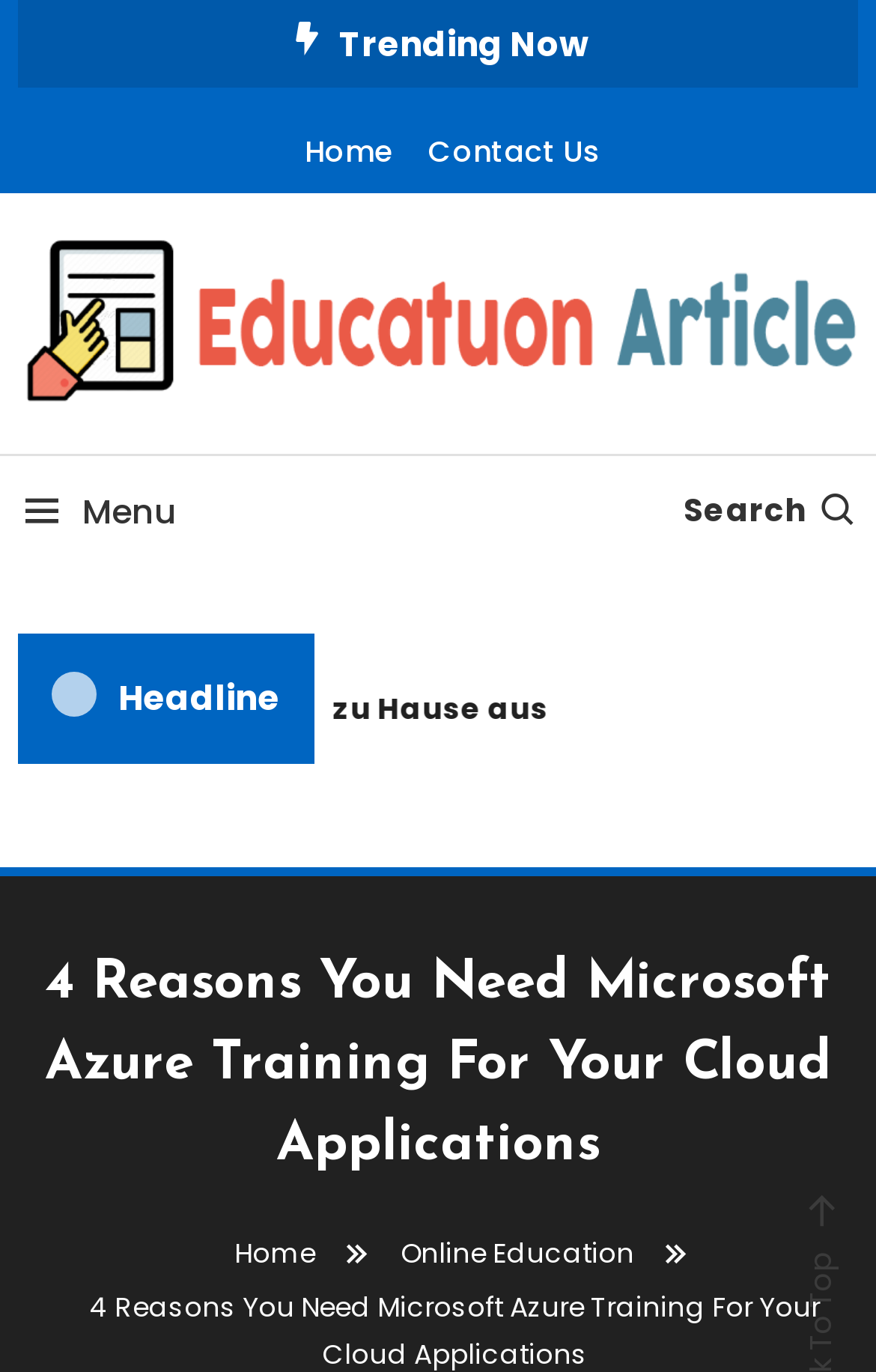Answer the question using only one word or a concise phrase: What is the category of the article?

Education